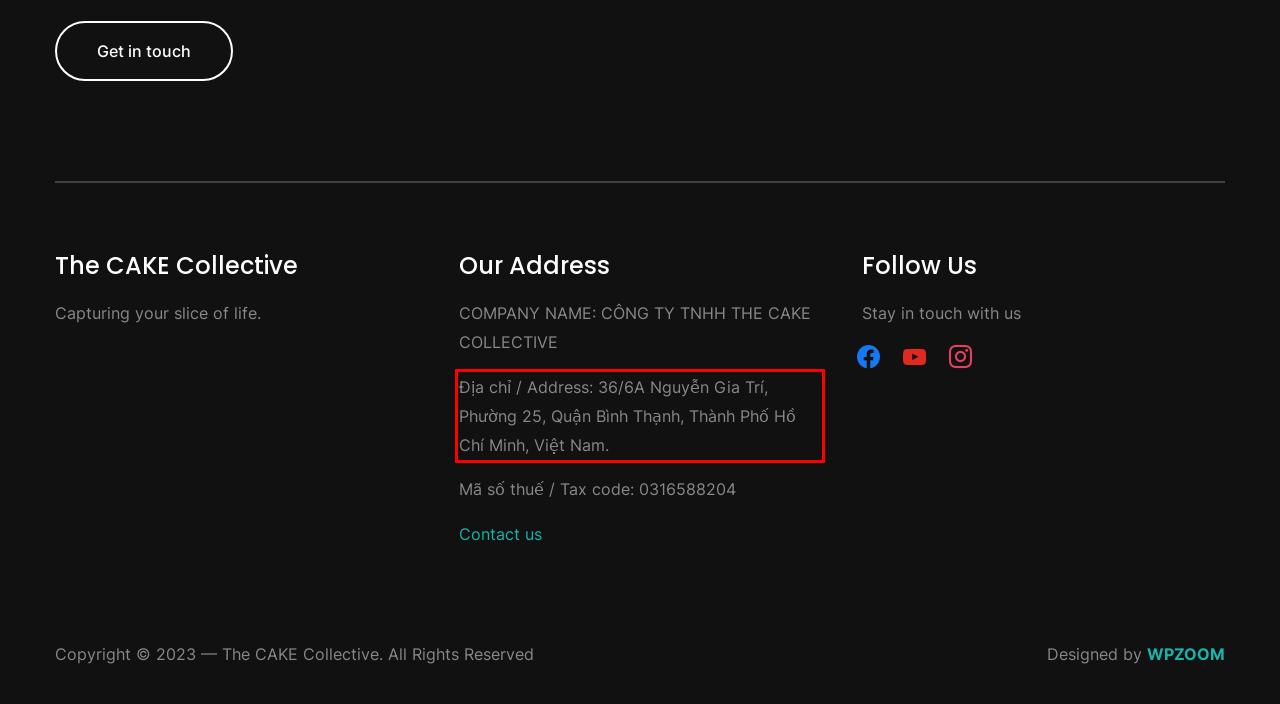Identify and transcribe the text content enclosed by the red bounding box in the given screenshot.

Địa chỉ / Address: 36/6A Nguyễn Gia Trí, Phường 25, Quận Bình Thạnh, Thành Phố Hồ Chí Minh, Việt Nam.